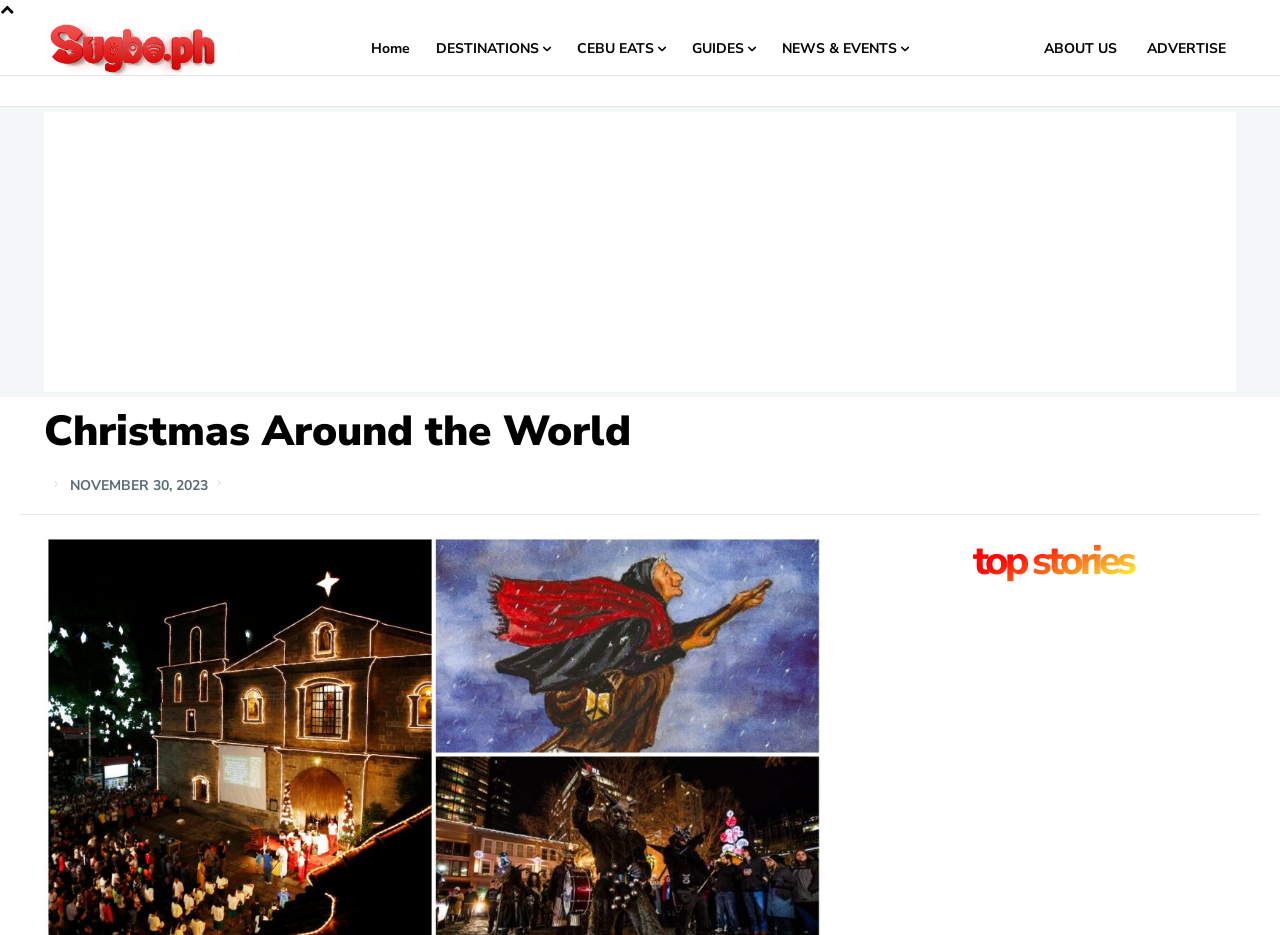Mark the bounding box of the element that matches the following description: "GUIDES".

[0.533, 0.024, 0.598, 0.081]